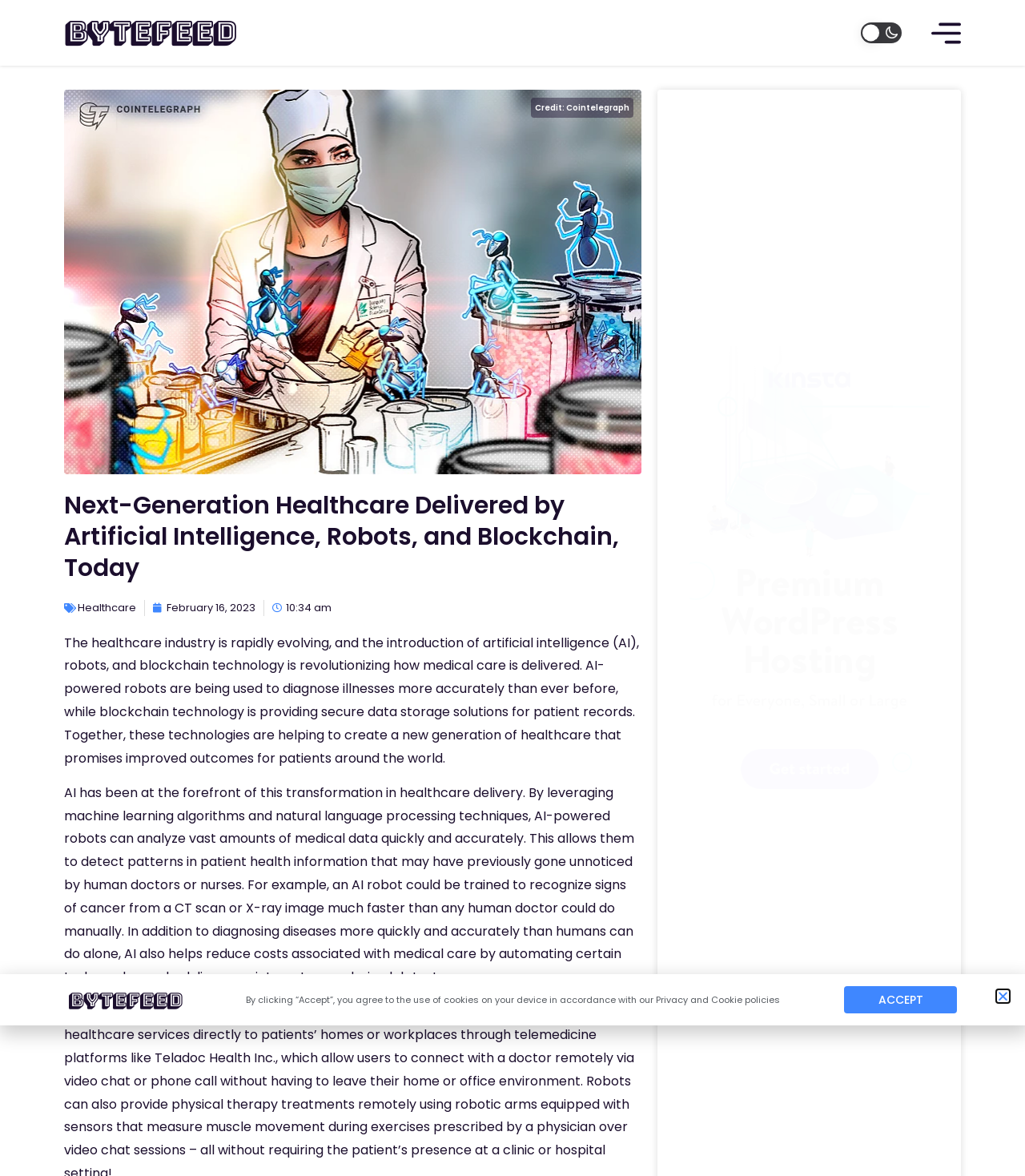Identify the bounding box for the UI element specified in this description: "Accept". The coordinates must be four float numbers between 0 and 1, formatted as [left, top, right, bottom].

[0.823, 0.839, 0.934, 0.862]